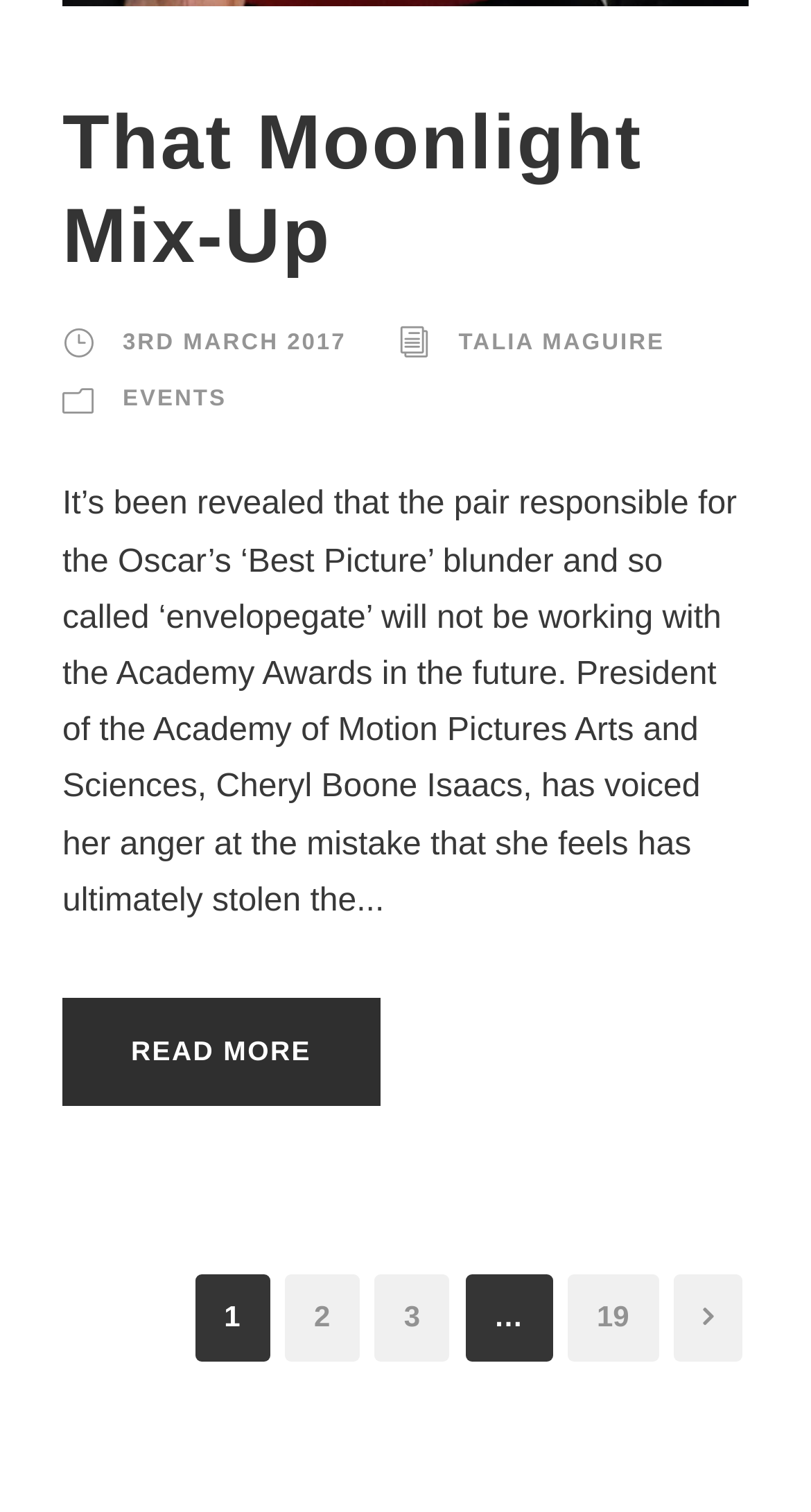Identify the bounding box coordinates of the area you need to click to perform the following instruction: "Check the date of the article".

[0.151, 0.219, 0.427, 0.235]